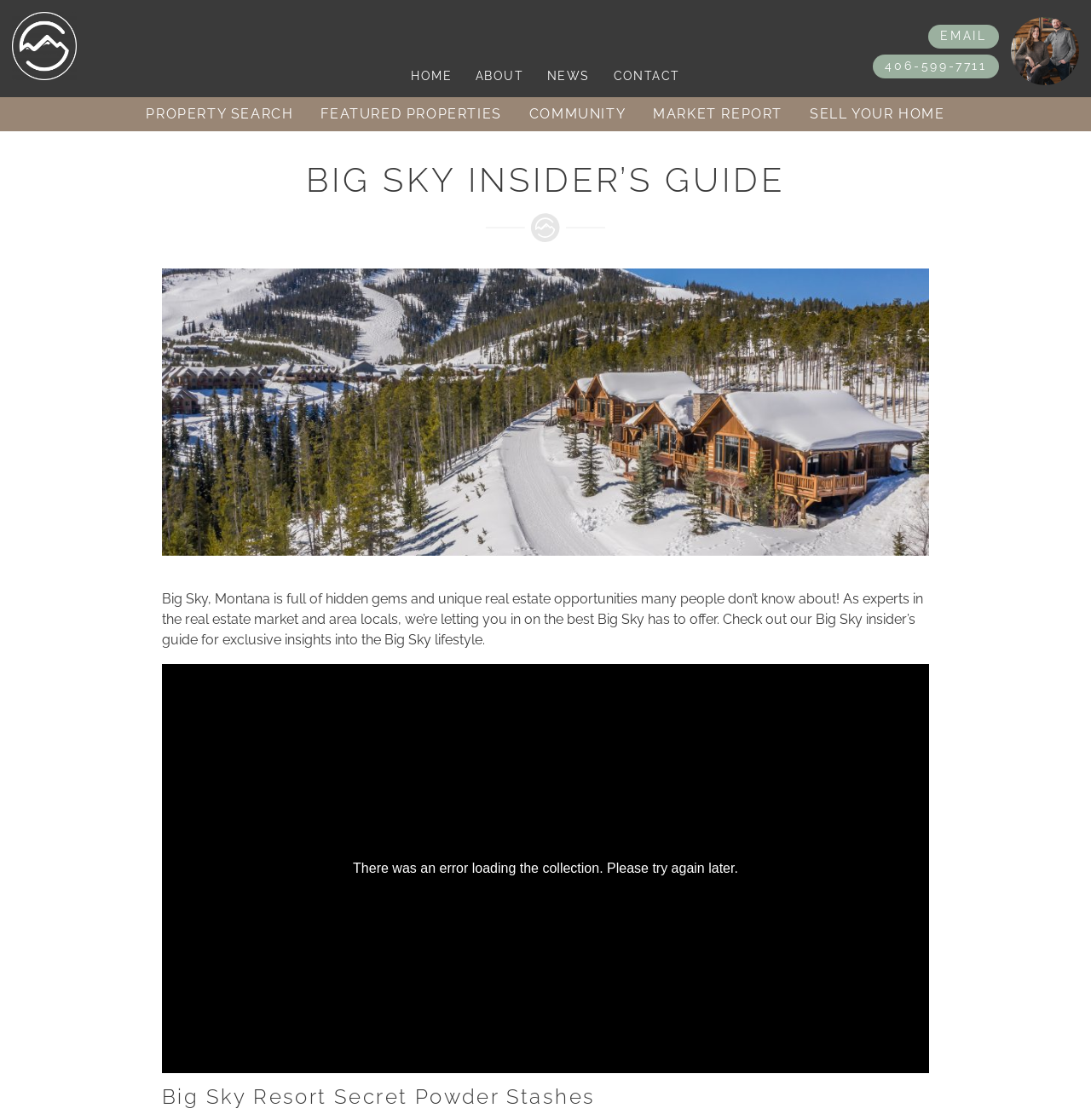What is the location mentioned in the webpage?
Look at the image and respond with a one-word or short phrase answer.

Big Sky, Montana